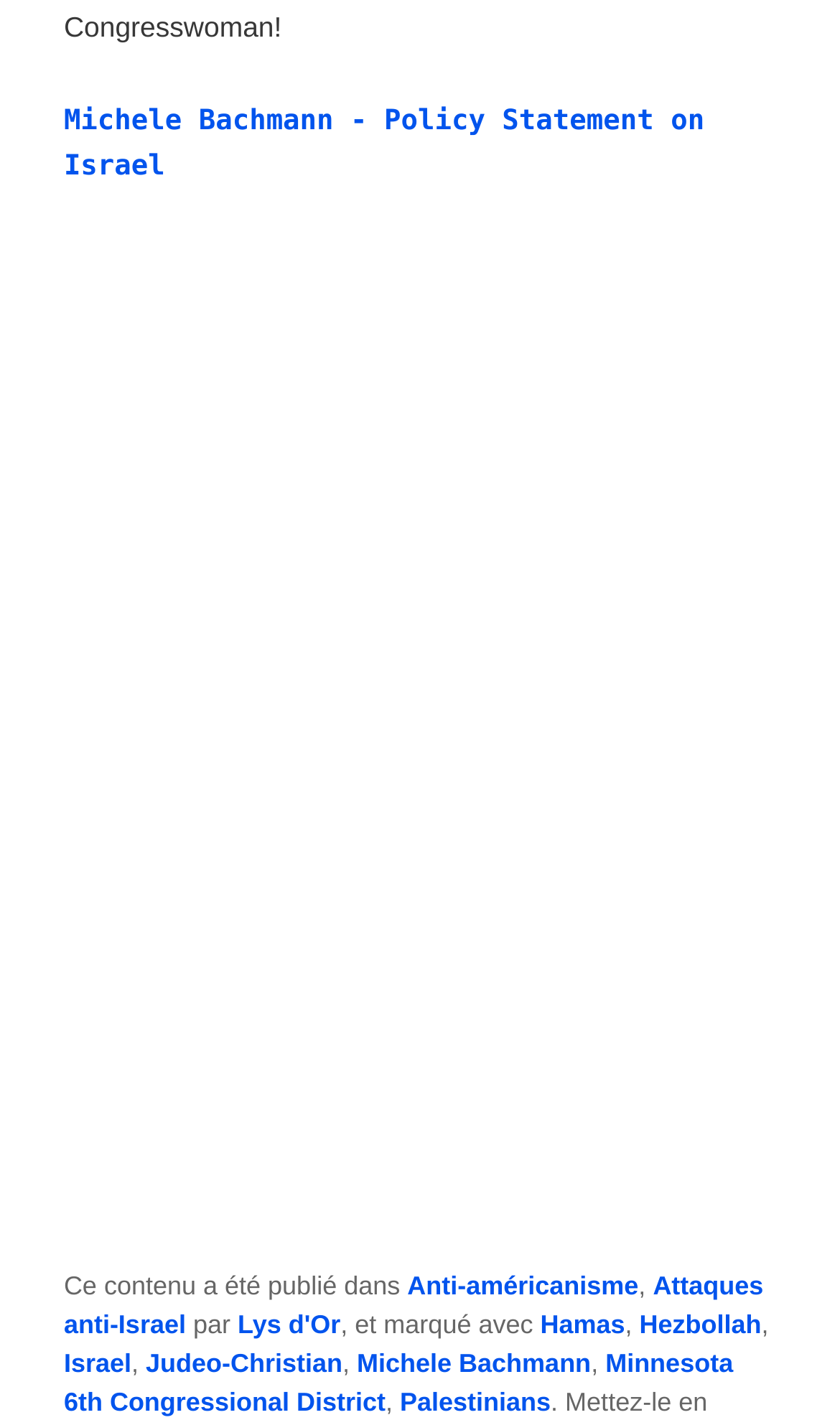Could you find the bounding box coordinates of the clickable area to complete this instruction: "Send an email"?

None